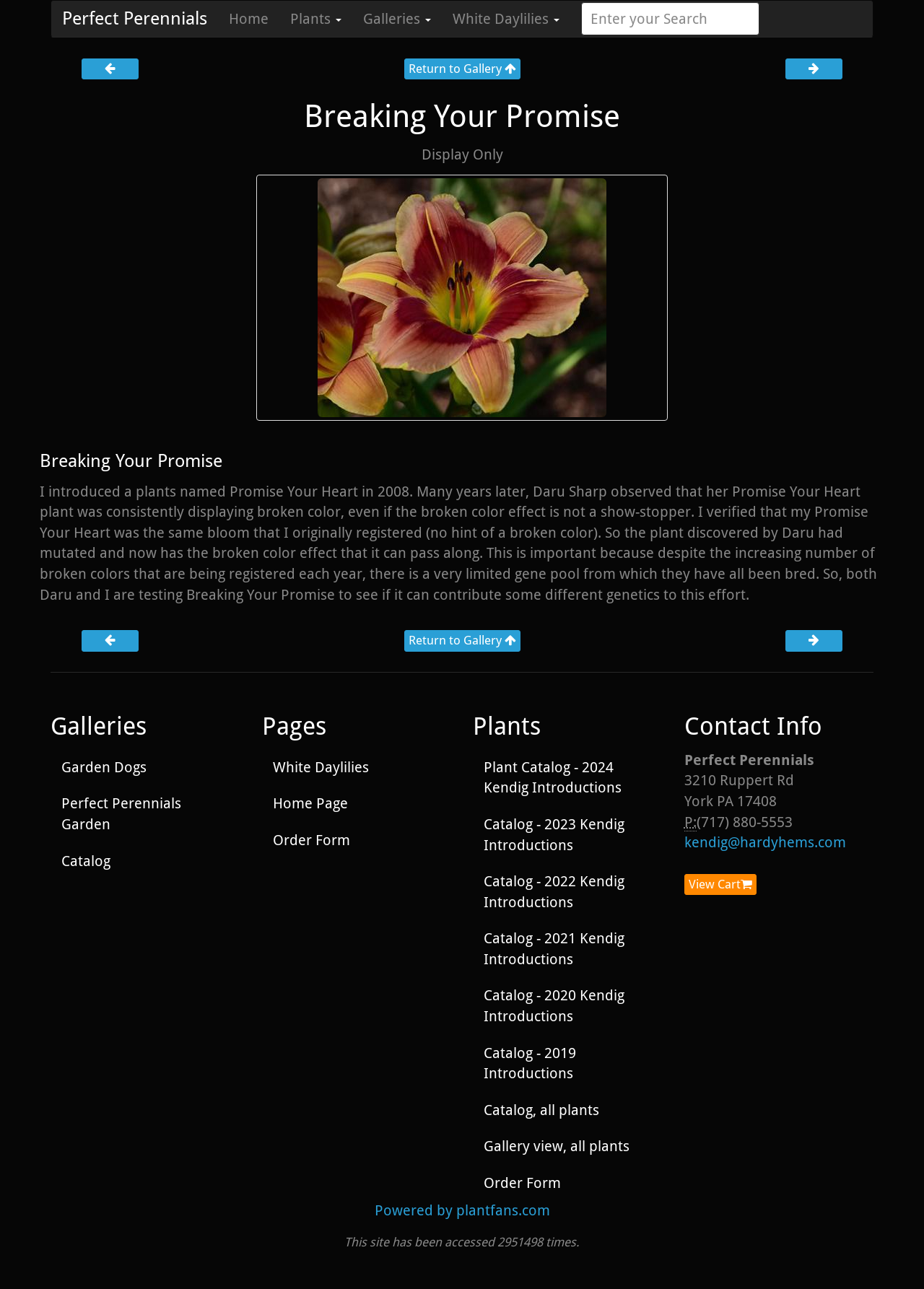Find the bounding box coordinates of the clickable element required to execute the following instruction: "View Cart". Provide the coordinates as four float numbers between 0 and 1, i.e., [left, top, right, bottom].

[0.74, 0.678, 0.818, 0.694]